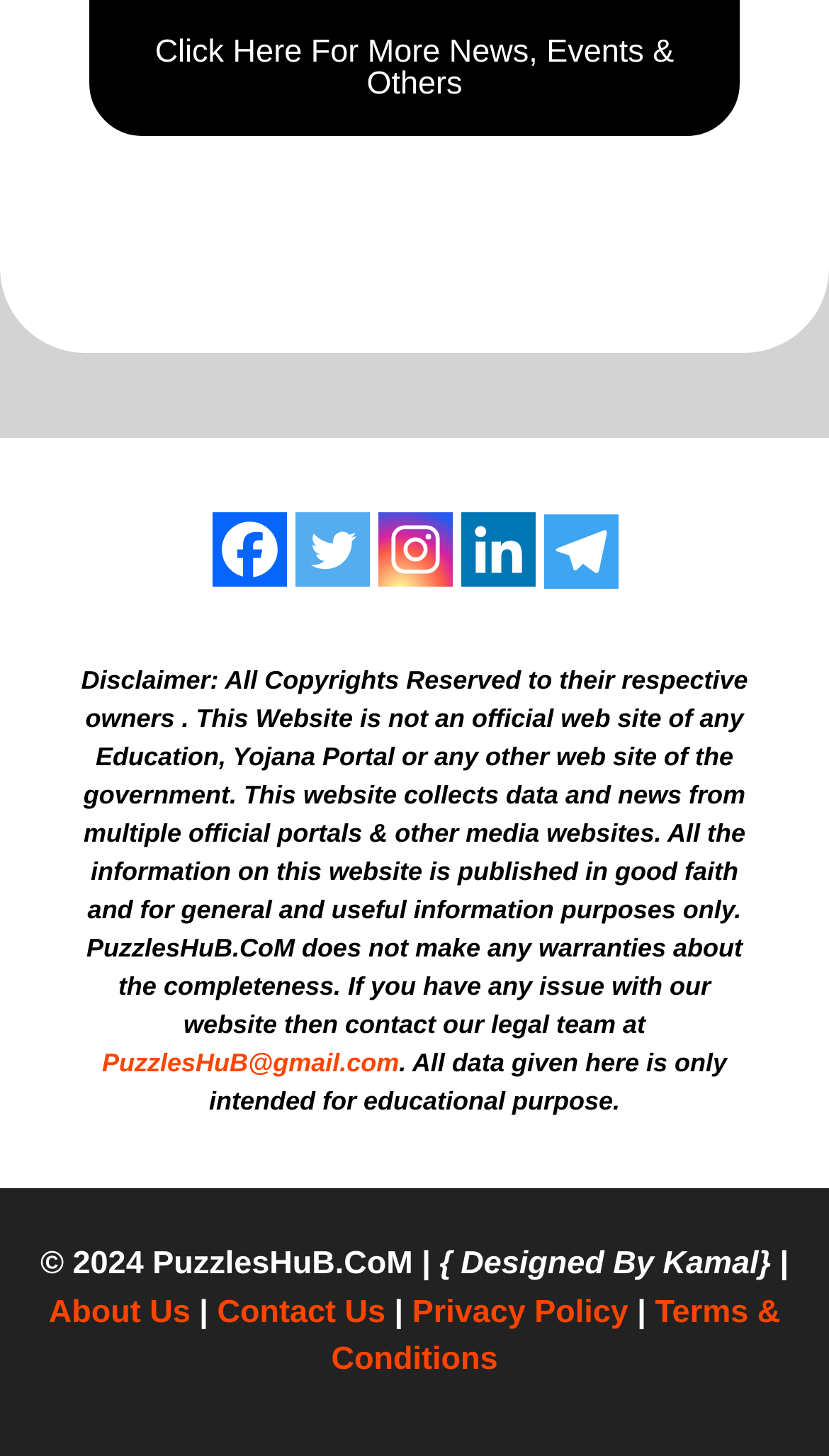Determine the bounding box coordinates of the region to click in order to accomplish the following instruction: "View the privacy policy". Provide the coordinates as four float numbers between 0 and 1, specifically [left, top, right, bottom].

None